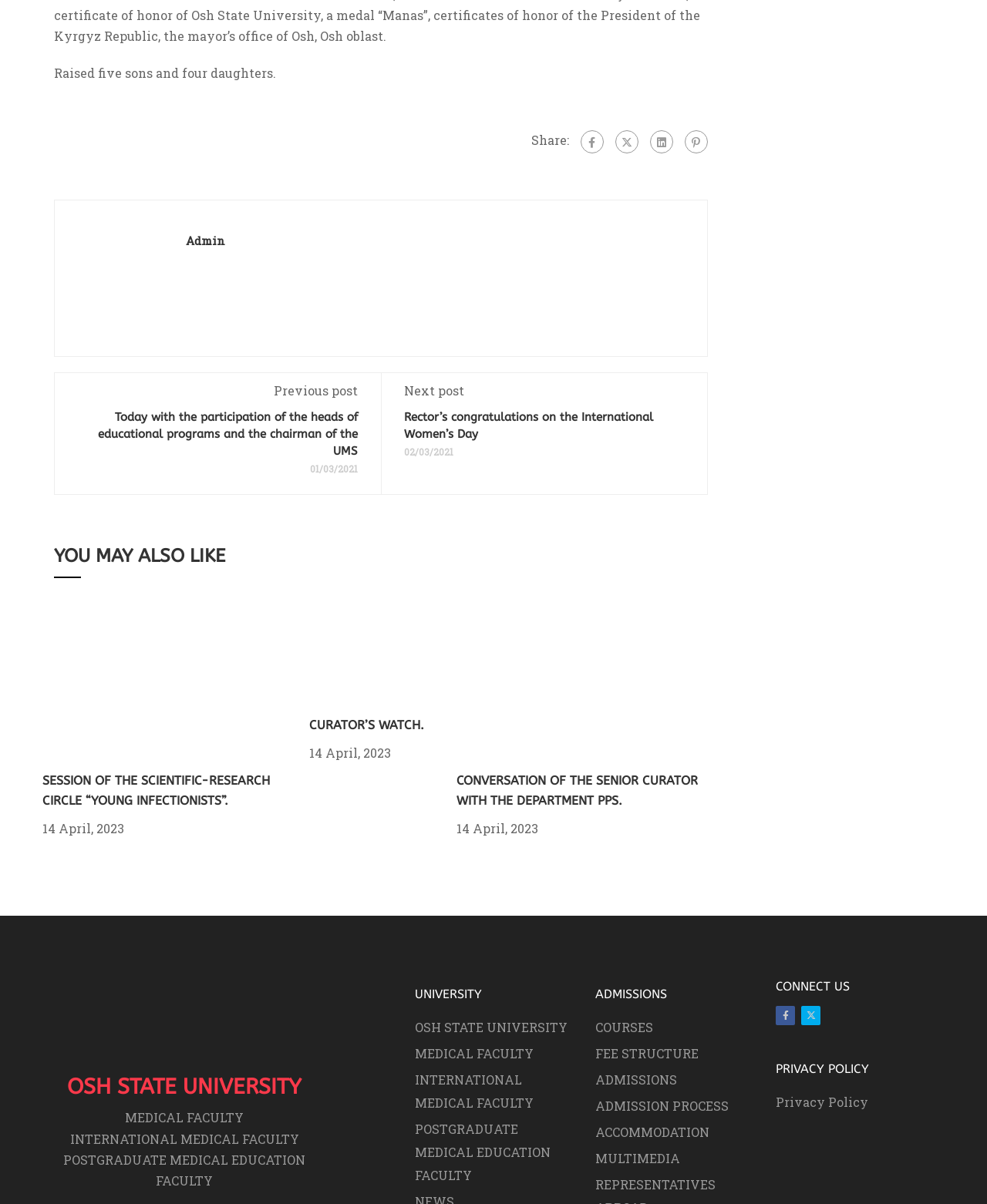What is the date of the post 'Rector’s congratulations on the International Women’s Day'?
Based on the visual, give a brief answer using one word or a short phrase.

02/03/2021